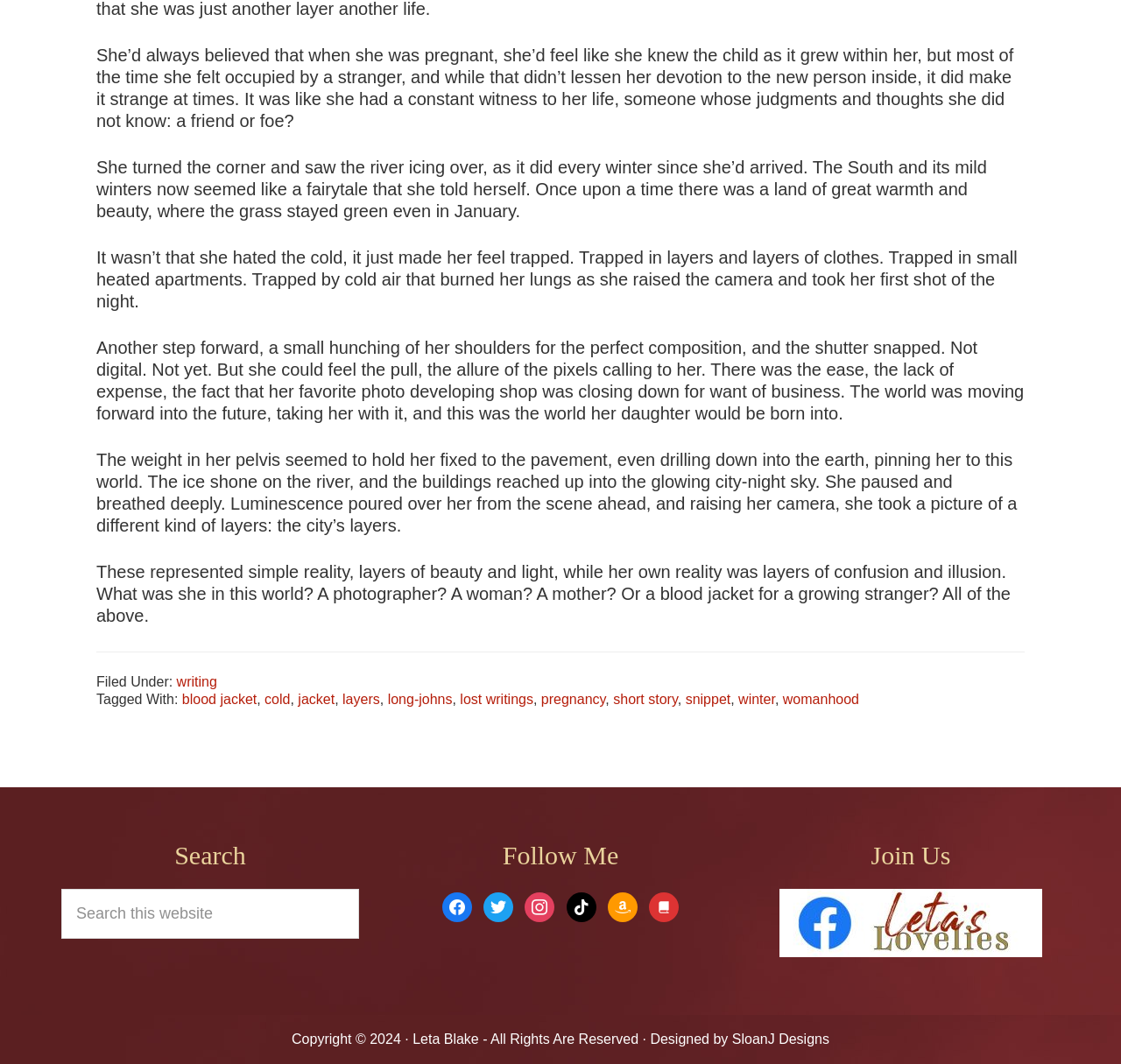Respond with a single word or phrase to the following question:
How can readers follow the author?

Through social media and website